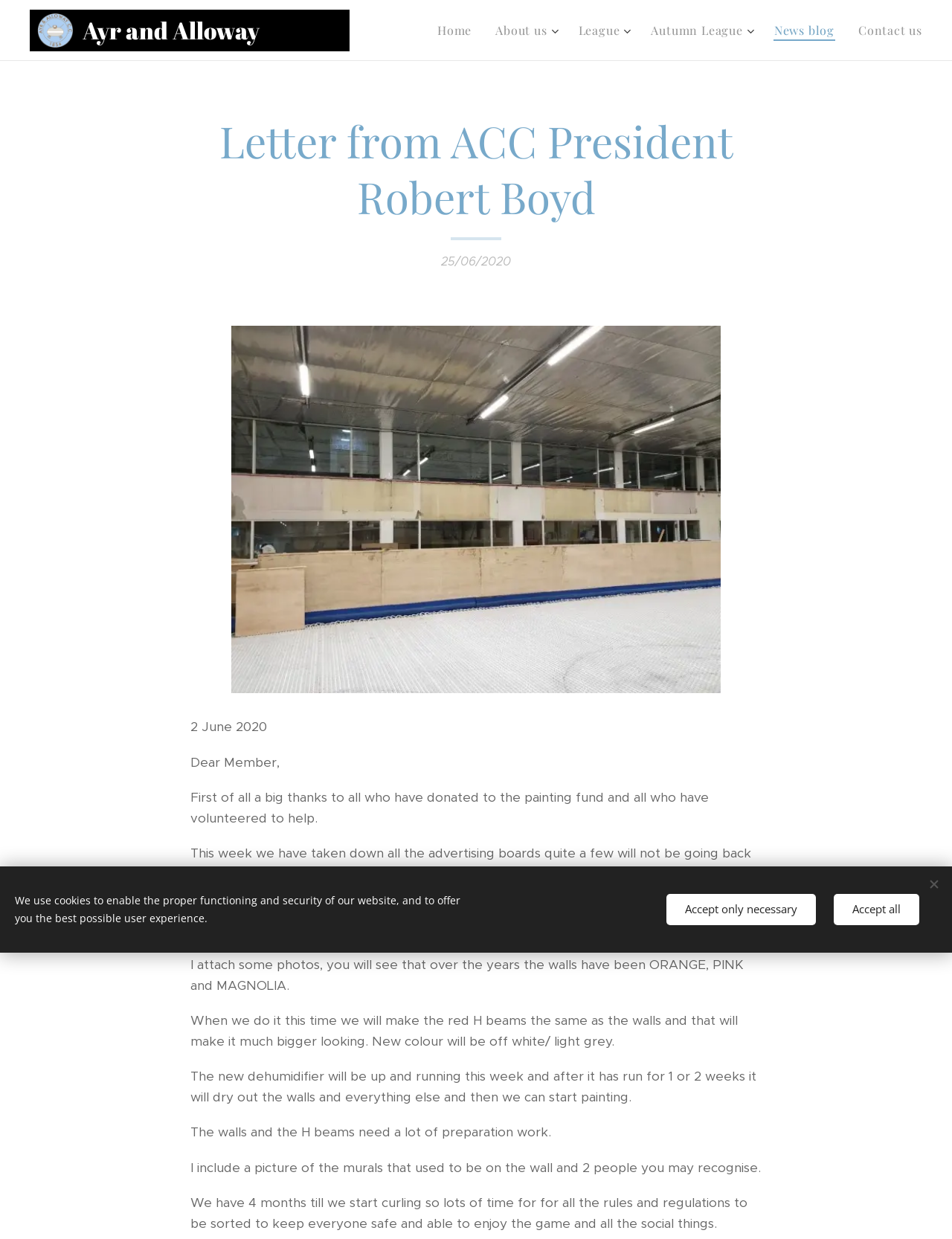Determine the bounding box coordinates of the clickable element to complete this instruction: "Search in this store". Provide the coordinates in the format of four float numbers between 0 and 1, [left, top, right, bottom].

None